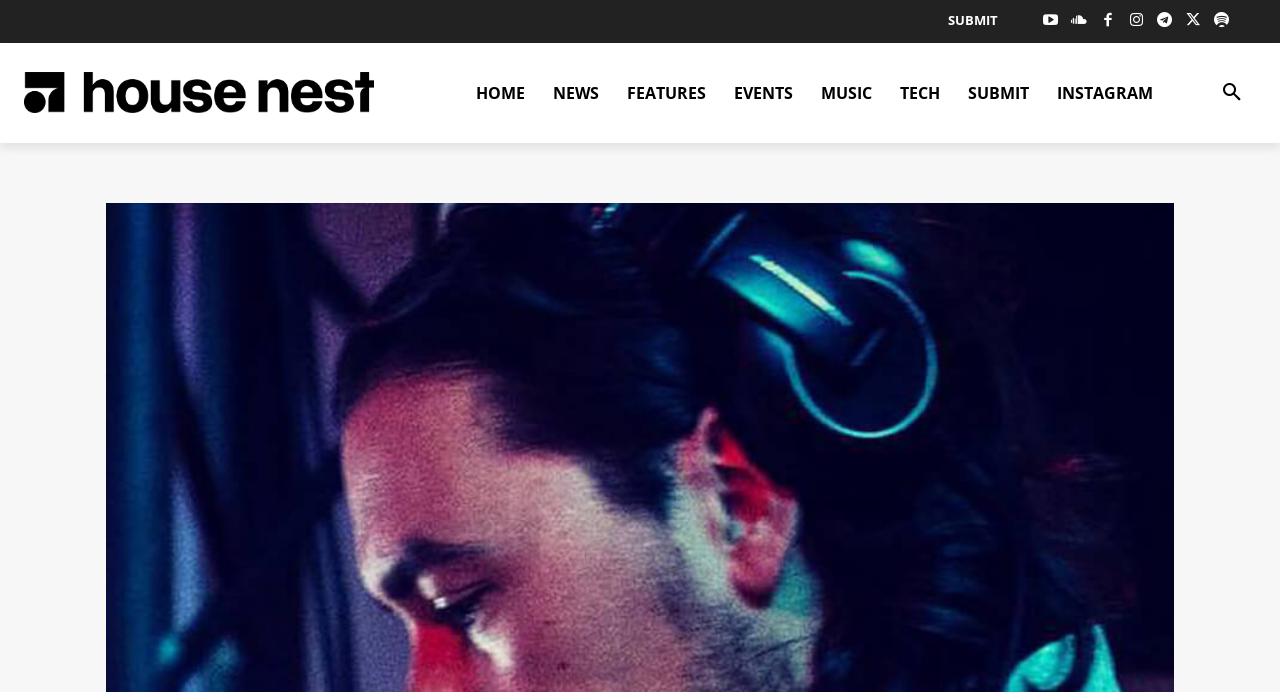Respond with a single word or phrase for the following question: 
What is the purpose of the button at the top right?

Search